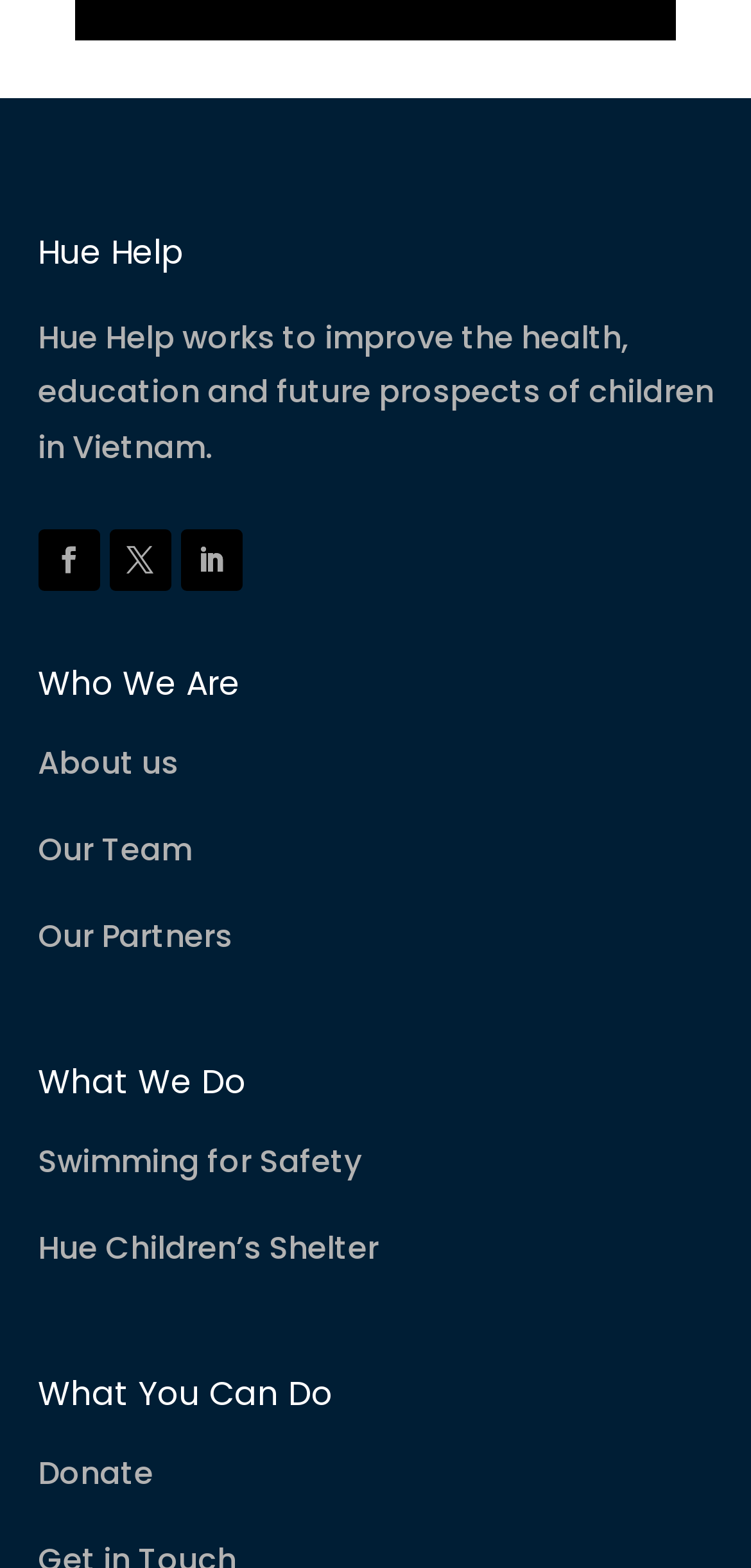Pinpoint the bounding box coordinates for the area that should be clicked to perform the following instruction: "Make a donation".

None